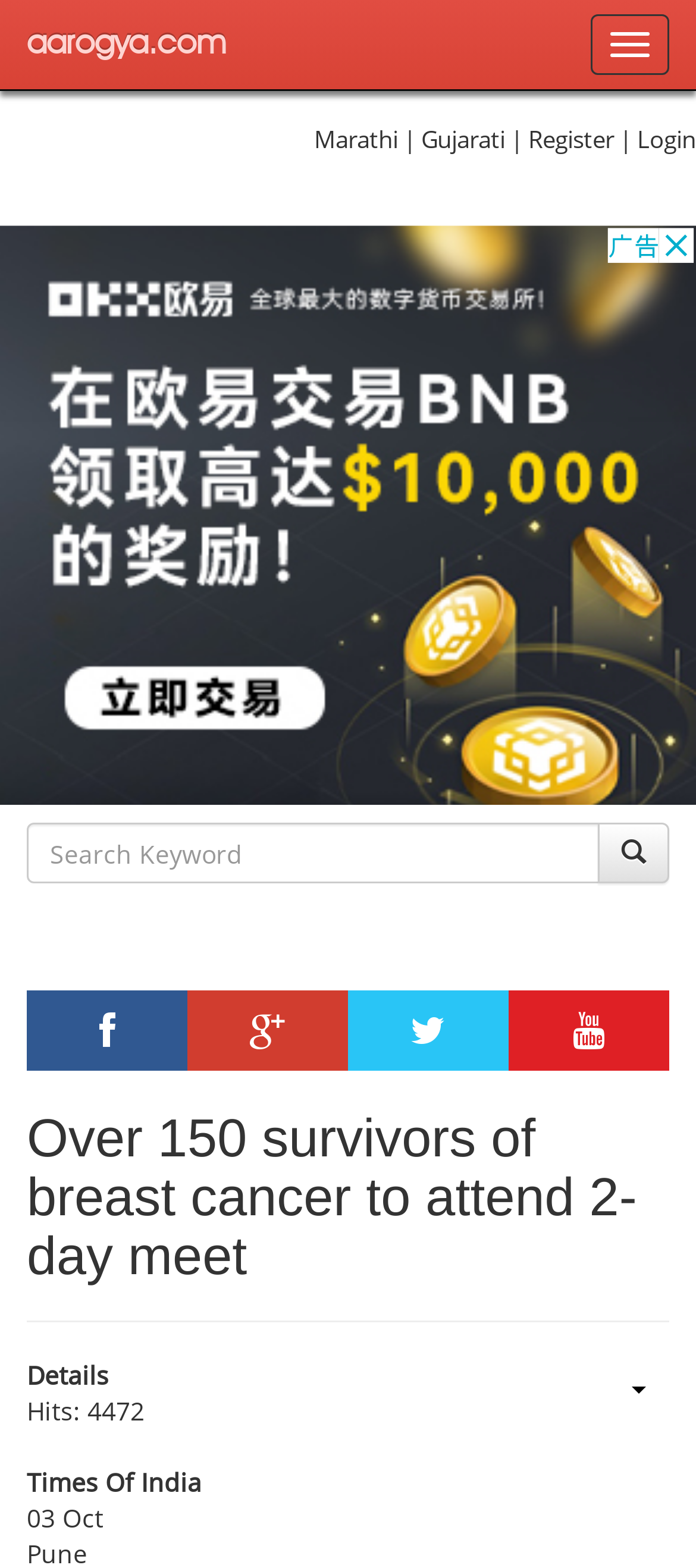Bounding box coordinates are specified in the format (top-left x, top-left y, bottom-right x, bottom-right y). All values are floating point numbers bounded between 0 and 1. Please provide the bounding box coordinate of the region this sentence describes: title="Youtube"

[0.731, 0.632, 0.962, 0.683]